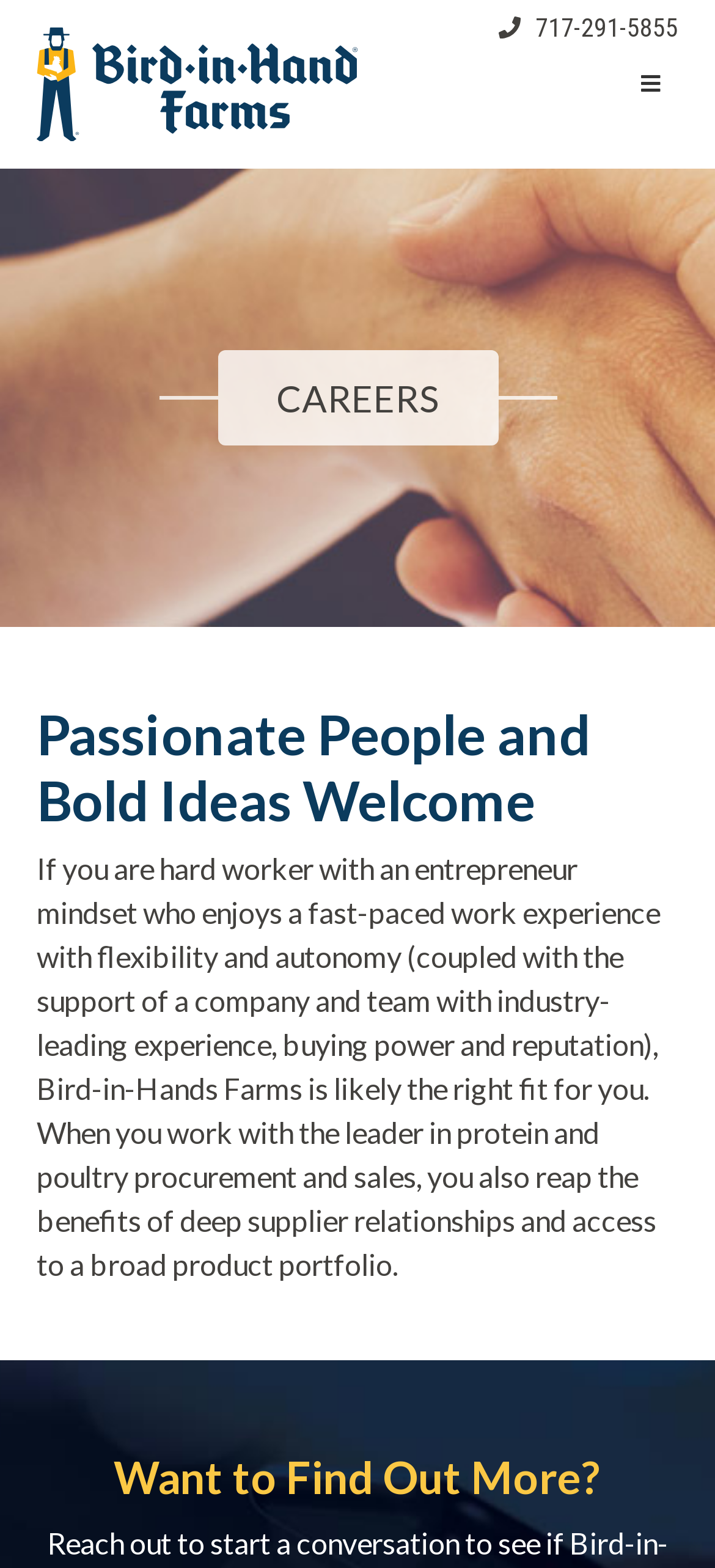What is the benefit of working with Bird-in-Hand Farms?
Please answer the question with a single word or phrase, referencing the image.

Deep supplier relationships and access to a broad product portfolio